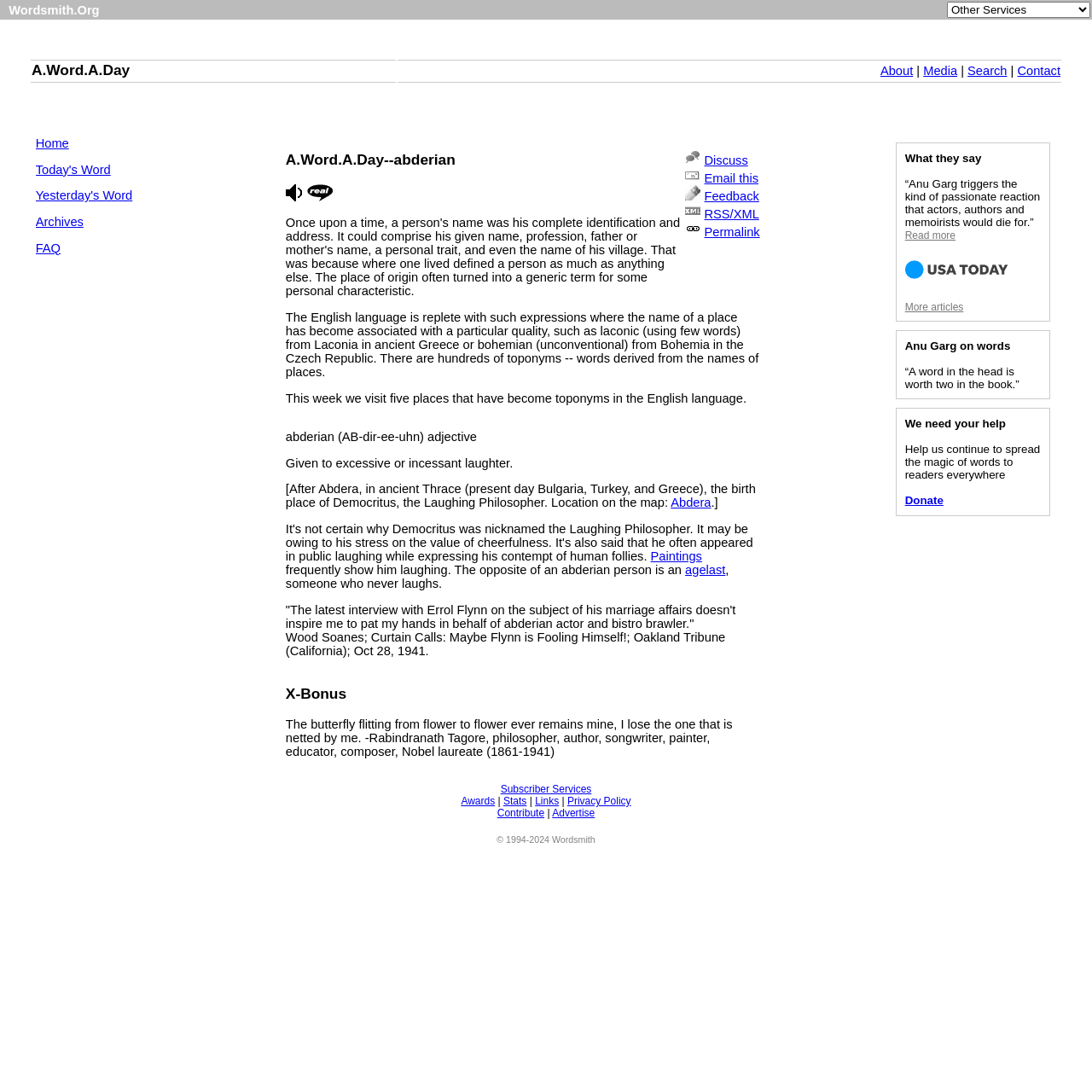Identify the bounding box coordinates of the HTML element based on this description: "Yesterday's Word".

[0.033, 0.173, 0.121, 0.185]